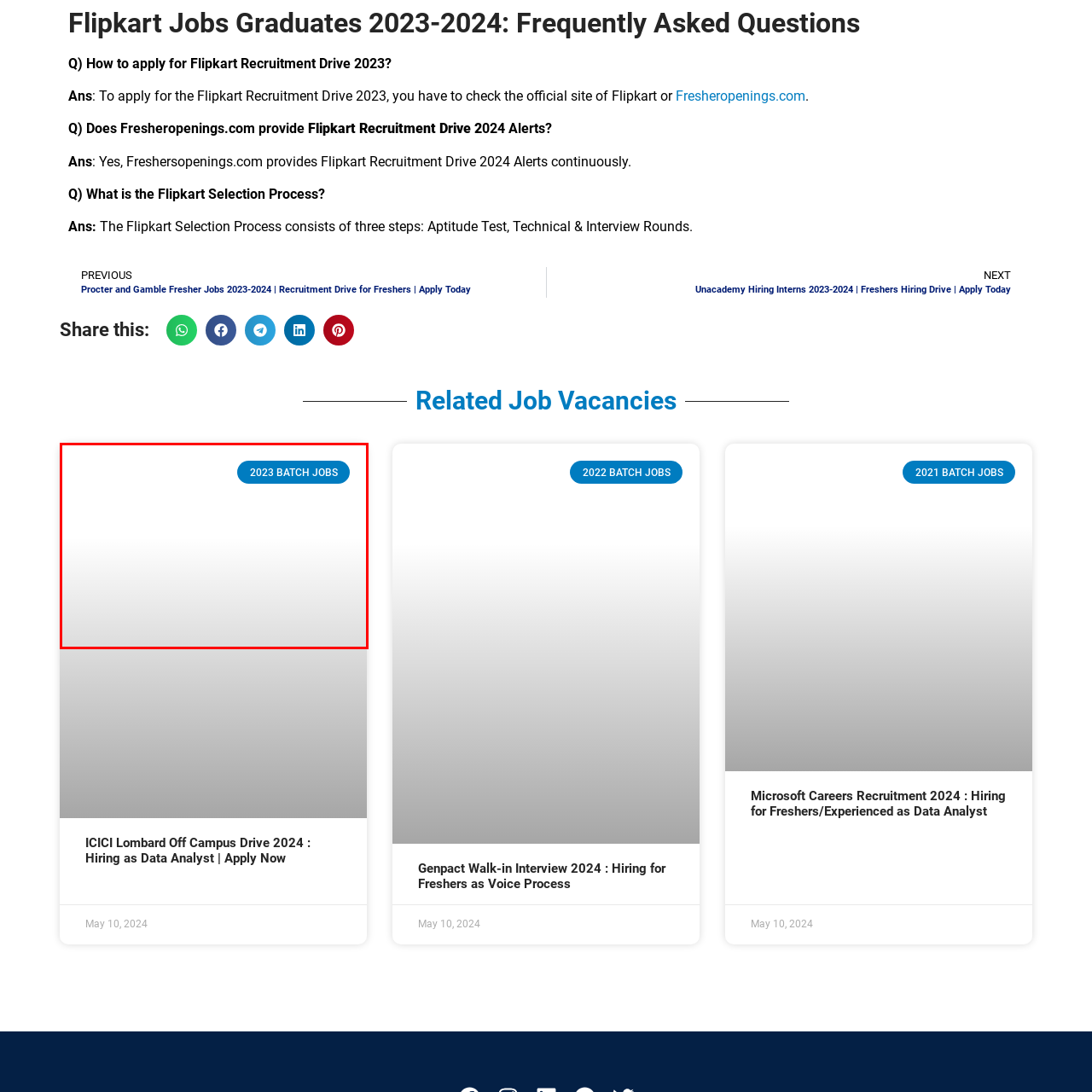What is the purpose of the blue button?
Inspect the image inside the red bounding box and answer the question with as much detail as you can.

The blue button is positioned within a clean and minimalistic layout, which suggests that it is intended to be easily accessible and noticeable. The caption states that the button is designed to facilitate easy navigation to job opportunities available for recent graduates, implying that its purpose is to help users find and explore job openings.